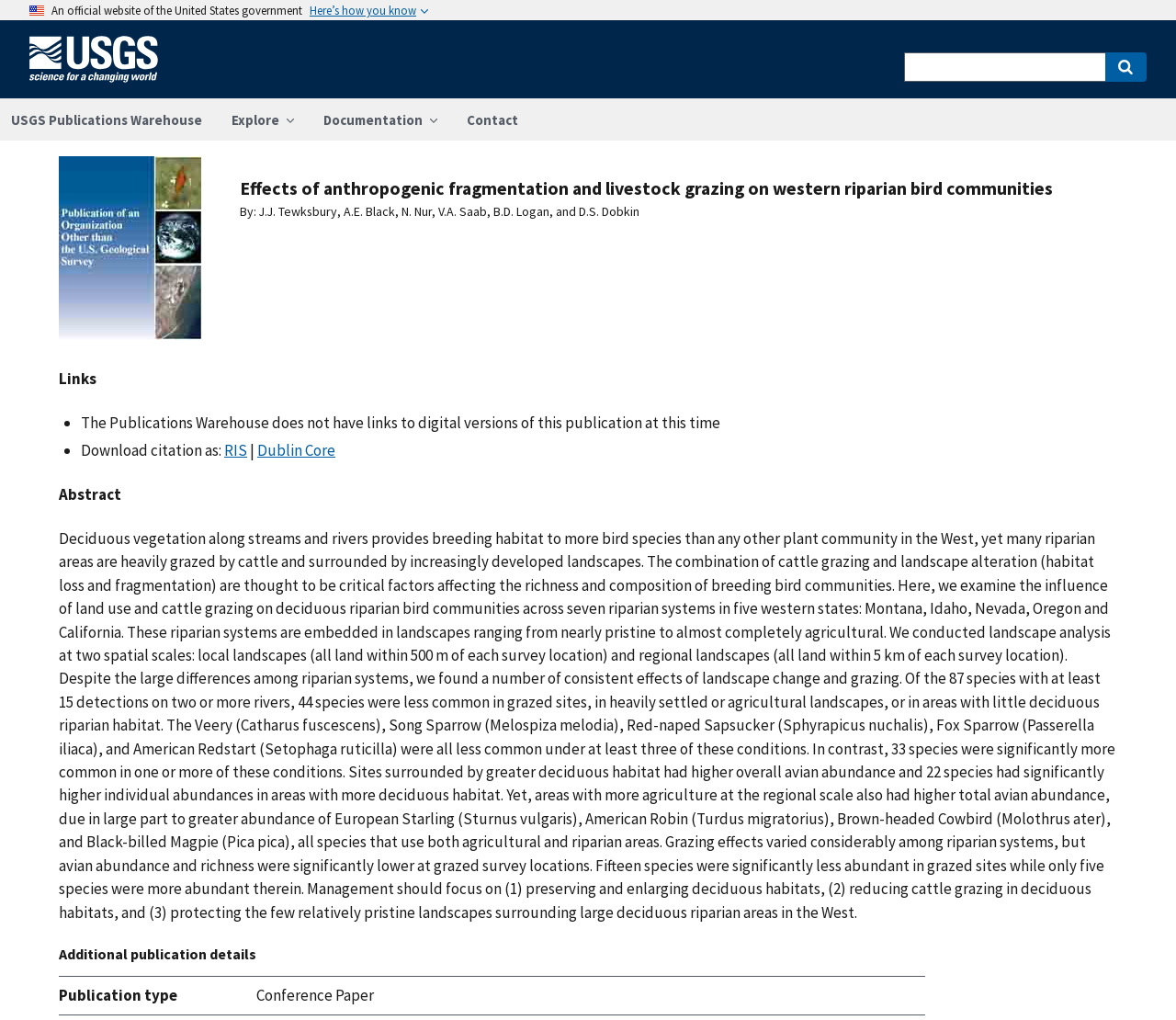Detail the features and information presented on the webpage.

This webpage is an official government website, indicated by the U.S. flag image and the text "An official website of the United States government" at the top left corner. Below this, there are several navigation links, including "Home", "Explore", "Documentation", and "Contact", aligned horizontally across the top of the page.

The main content of the webpage is divided into several sections. The title "Effects of anthropogenic fragmentation and livestock grazing on western riparian bird communities" is prominently displayed at the top center of the page. Below this, there is a list of authors, including J.J. Tewksbury, A.E. Black, N. Nur, V.A. Saab, B.D. Logan, and D.S. Dobkin.

The next section is titled "Links" and contains a list of two items, including a note about the Publications Warehouse not having links to digital versions of the publication, and an option to download citations in RIS or Dublin Core format.

The "Abstract" section follows, which is a lengthy text describing a research study on the effects of cattle grazing and landscape alteration on deciduous riparian bird communities in the western United States. The text is divided into several paragraphs and includes information about the study's methodology, results, and conclusions.

At the bottom of the page, there is a table with a single row, displaying information about the publication type, which is a conference paper.

On the right side of the page, there is a search bar with a magnifying glass icon, allowing users to search the website.